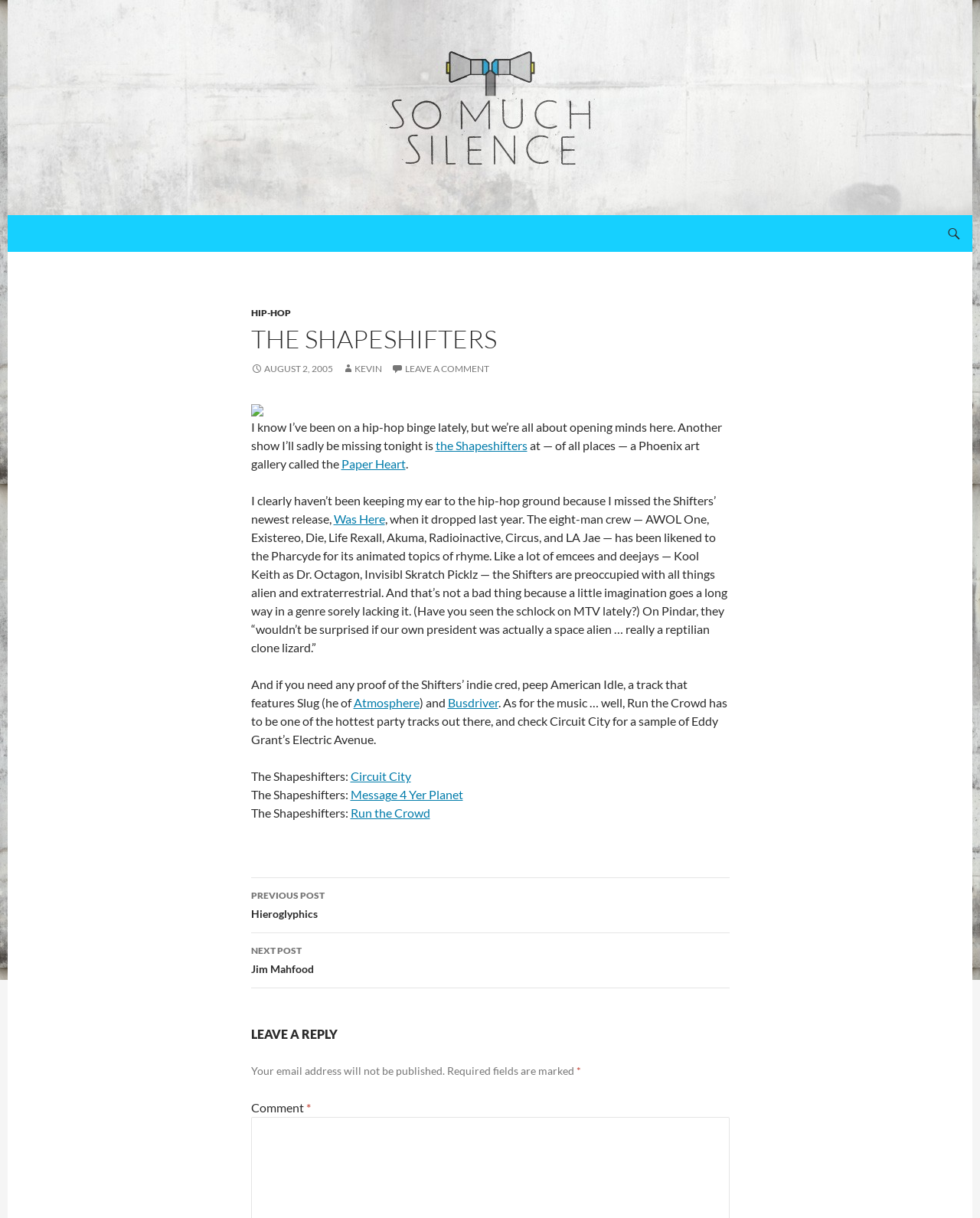Provide your answer to the question using just one word or phrase: What is the name of the album mentioned in the text?

Was Here